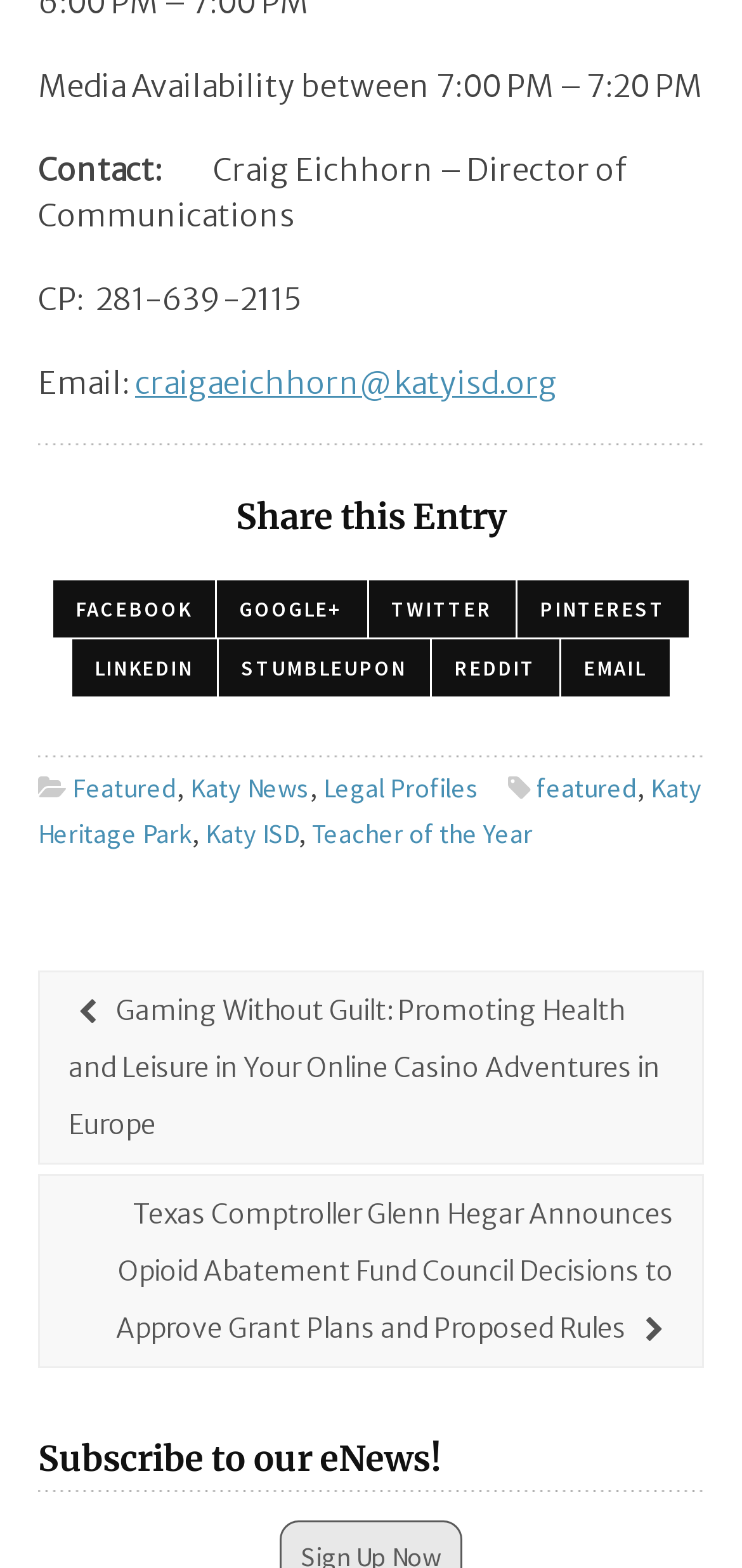Identify the bounding box coordinates for the element you need to click to achieve the following task: "Read about Gaming Without Guilt". Provide the bounding box coordinates as four float numbers between 0 and 1, in the form [left, top, right, bottom].

[0.051, 0.619, 0.949, 0.743]